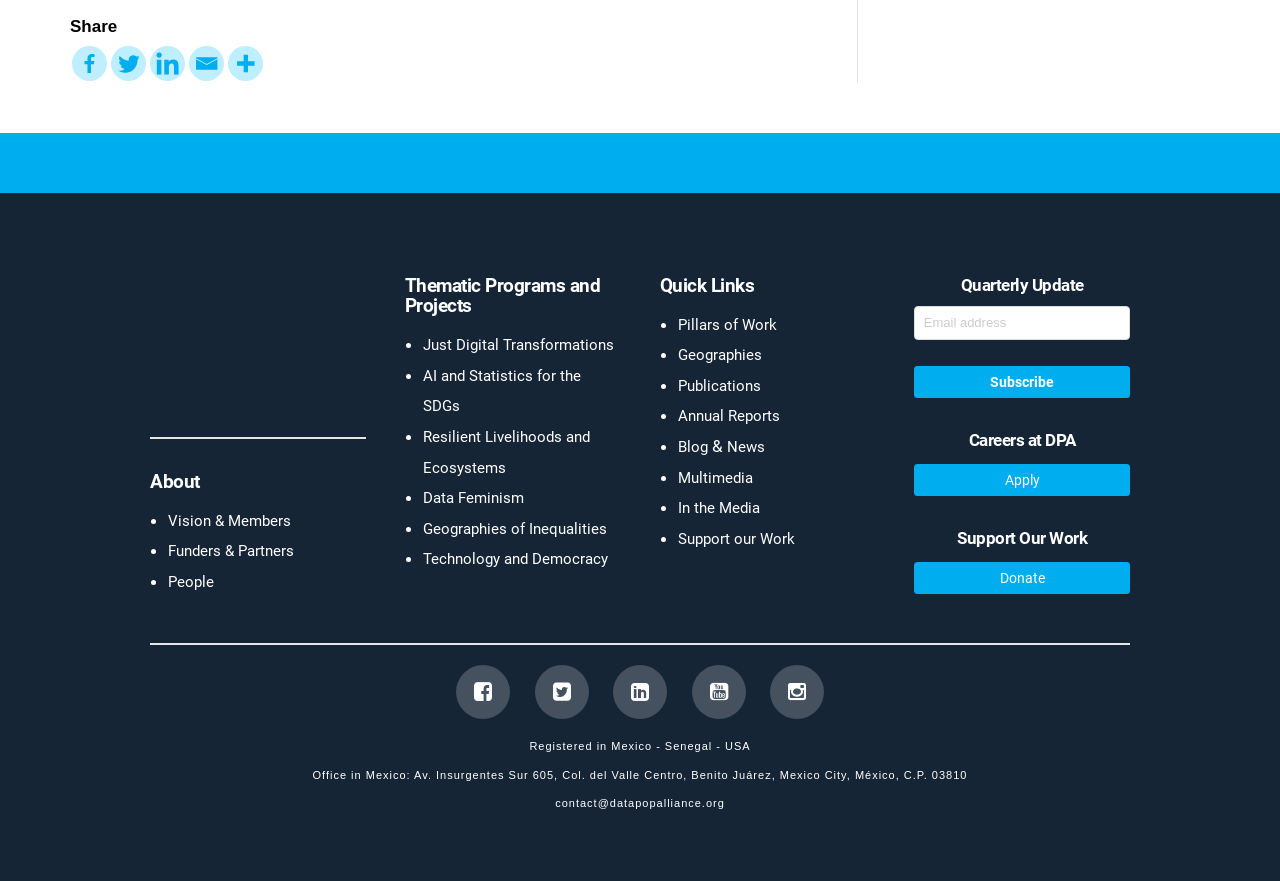What is the organization's name?
Respond to the question with a well-detailed and thorough answer.

The organization's name can be inferred from the various links and headings on the webpage, such as 'About', 'Thematic Programs and Projects', 'Quick Links', and 'Careers at DPA', which all suggest that the organization is DataPop Alliance.